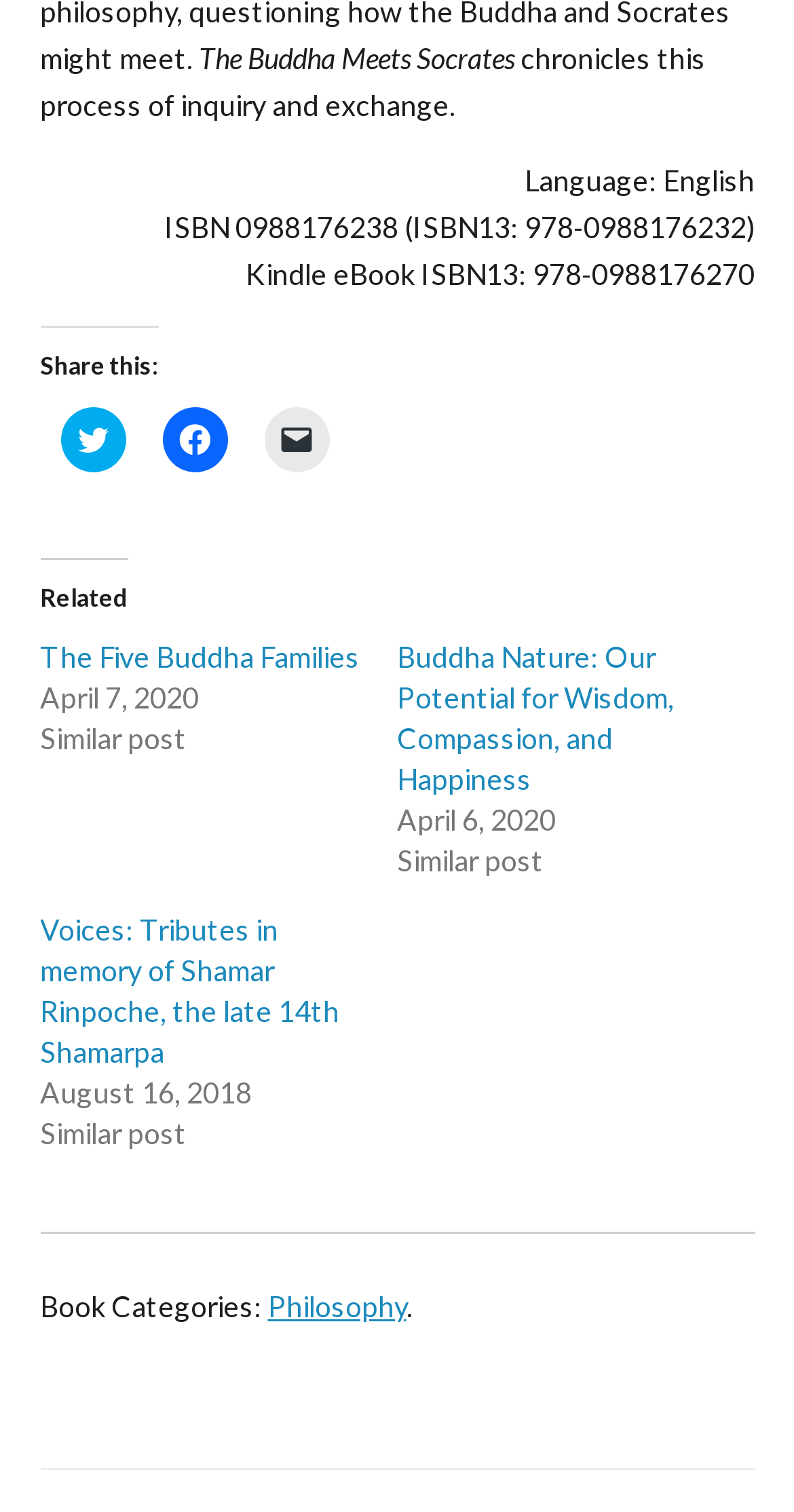Provide your answer in a single word or phrase: 
What is the language of the book?

English